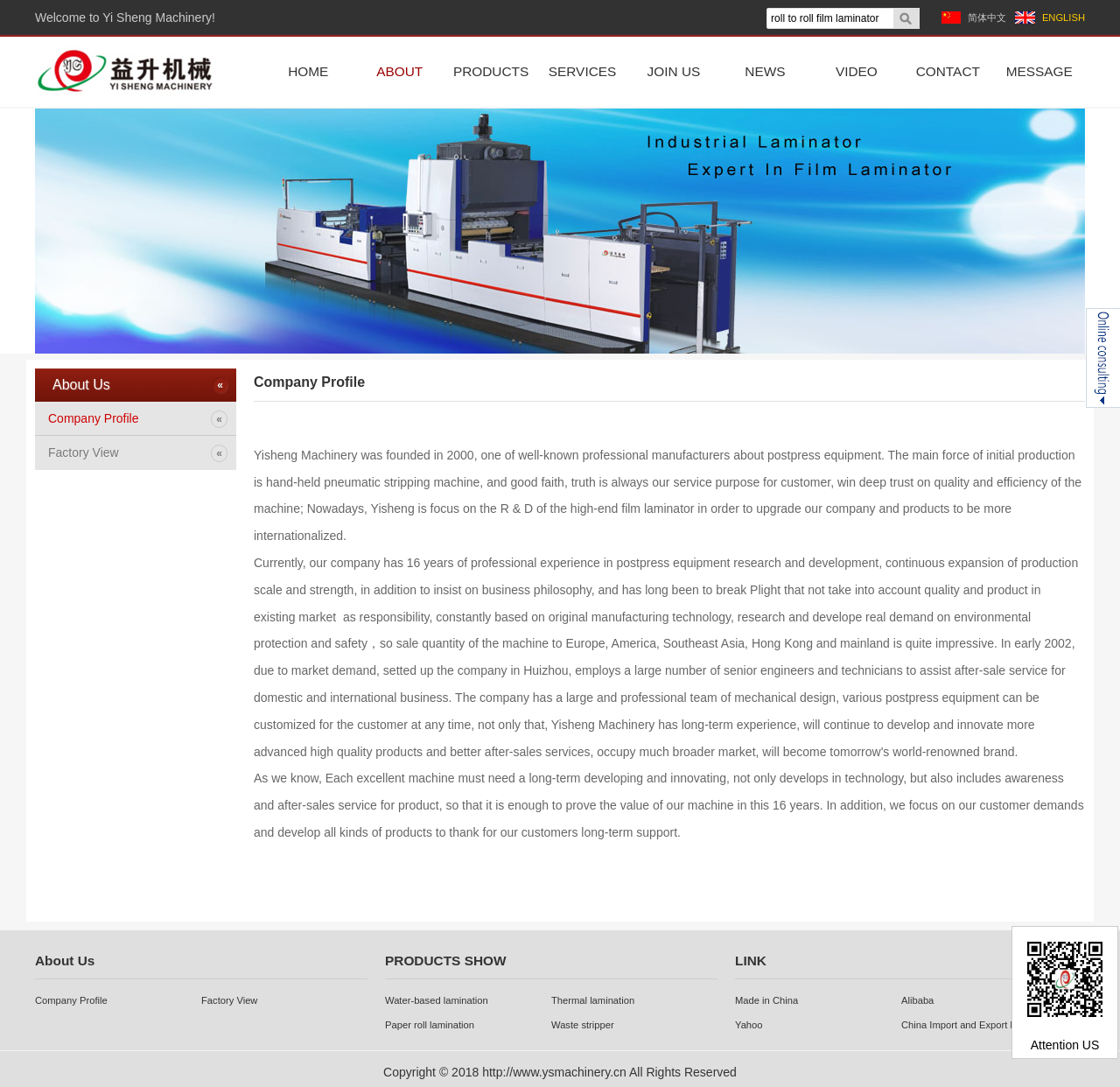What is the language of the webpage?
Provide a comprehensive and detailed answer to the question.

The language of the webpage is obtained from the link elements 'ENGLISH' and '简体中文' which are located at the top of the webpage, indicating that the webpage is available in both English and Chinese languages.